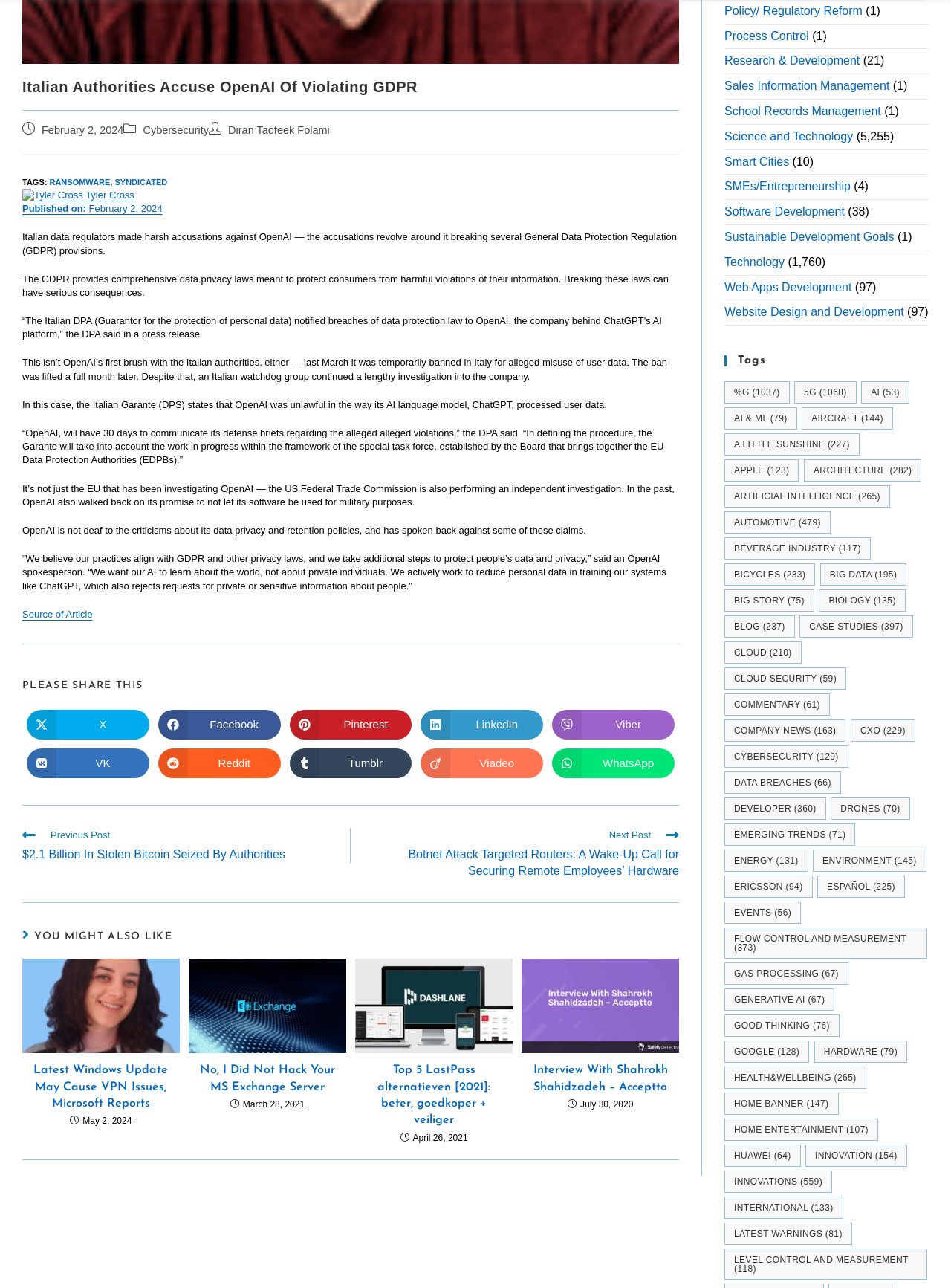Examine the screenshot and answer the question in as much detail as possible: What are the other articles recommended by the website?

The website recommends other articles, including 'Latest Windows Update May Cause VPN Issues, Microsoft Reports', 'No, I Did Not Hack Your MS Exchange Server', and 'Top 5 LastPass alternatieven [2021]: beter, goedkoper + veiliger', which are displayed below the main article.